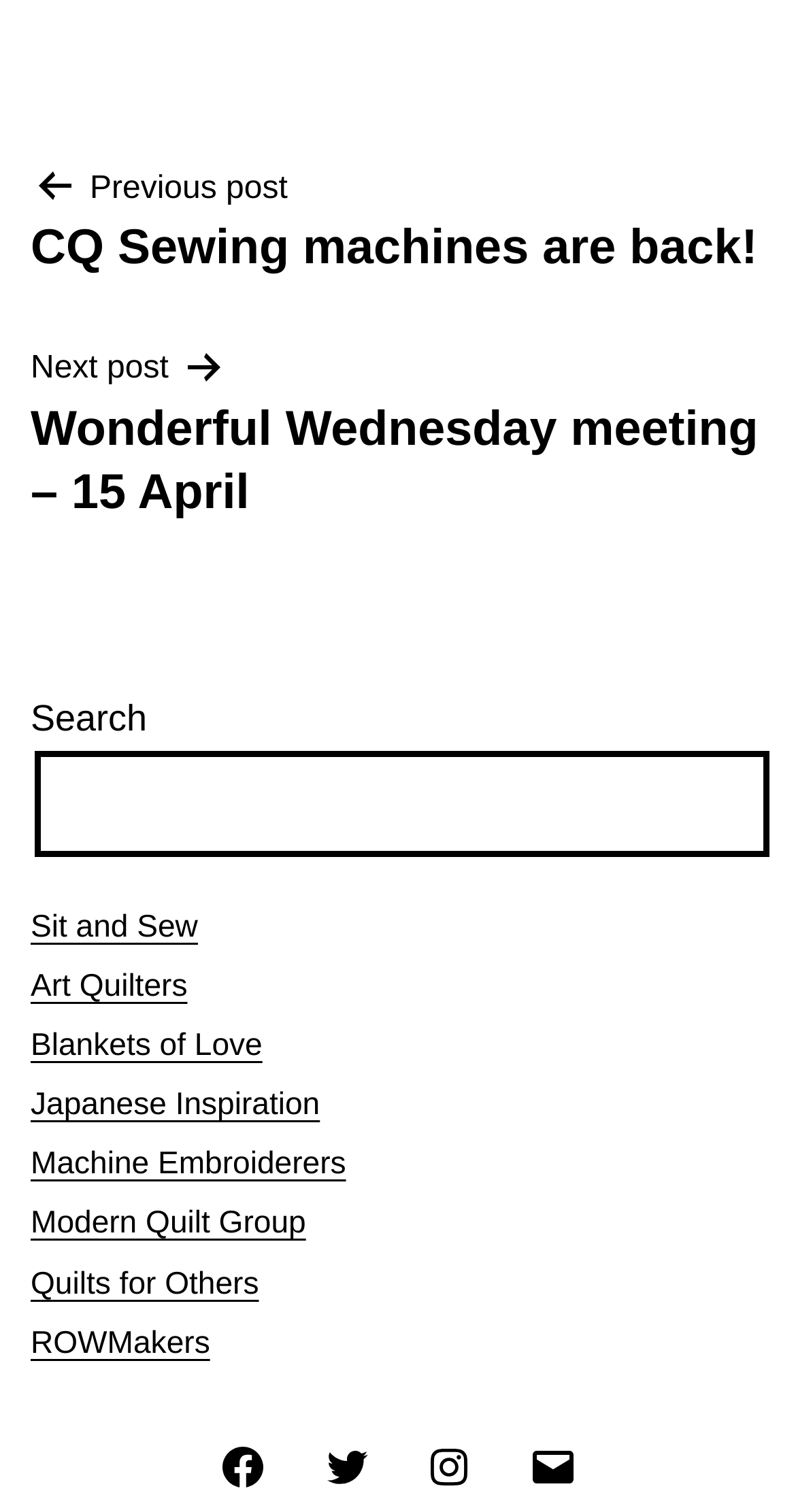Locate the bounding box coordinates of the element that should be clicked to fulfill the instruction: "Go to previous post".

[0.038, 0.107, 0.962, 0.185]